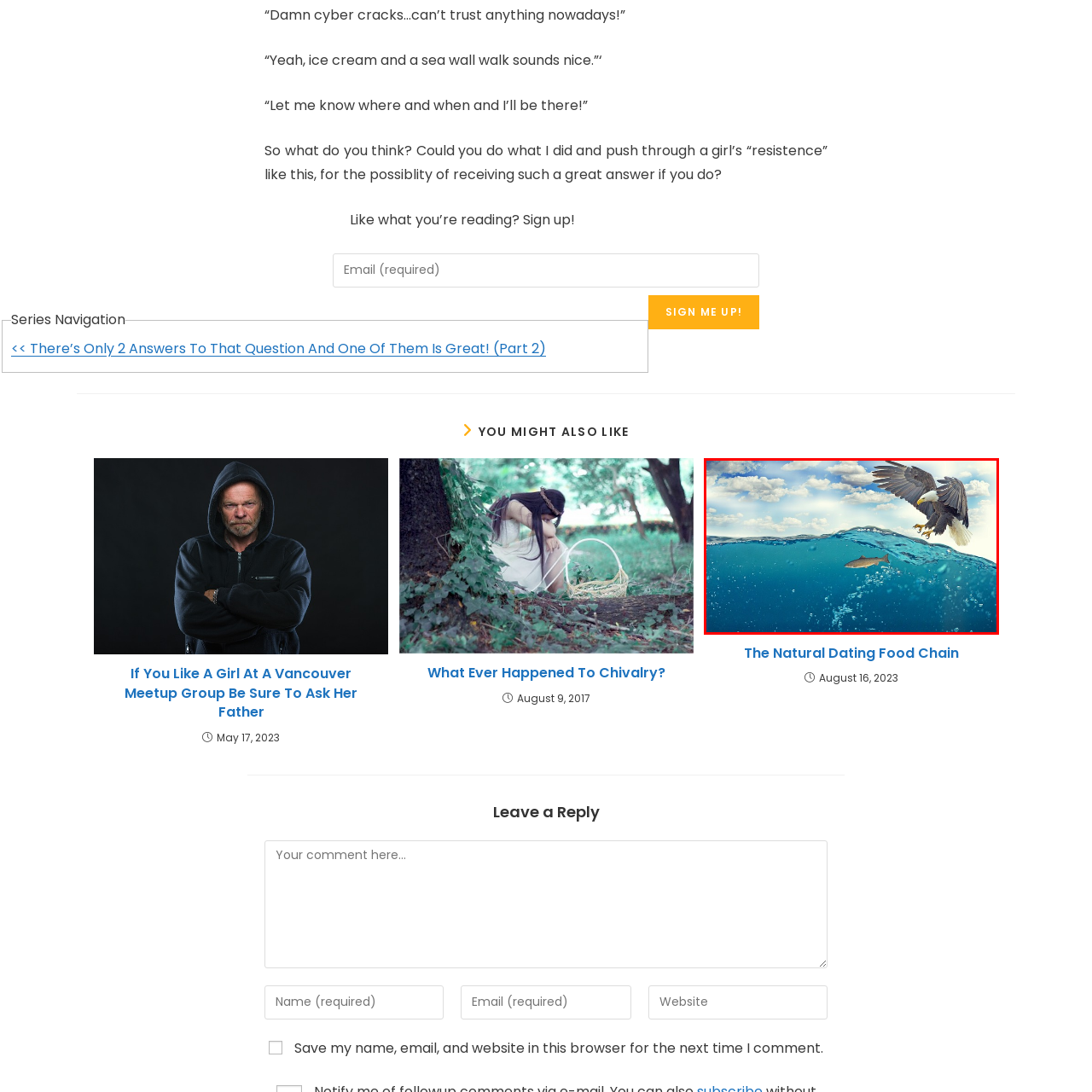Explain the image in the red bounding box with extensive details.

In this dynamic image, a majestic bald eagle is captured mid-dive, wings outstretched, as it targets a fish swimming just beneath the surface of vibrant blue waters. The scene is illuminated by a bright sky dotted with fluffy clouds, creating a striking contrast against the deep aqua of the ocean. This snapshot beautifully represents the raw power and grace of nature, showcasing the eagle's keen hunting instincts and the delicate balance of life in its aquatic environment. The overall composition evokes a sense of action and anticipation, highlighting the eagle's agility and the fish's instinctive awareness as it swims away from danger.